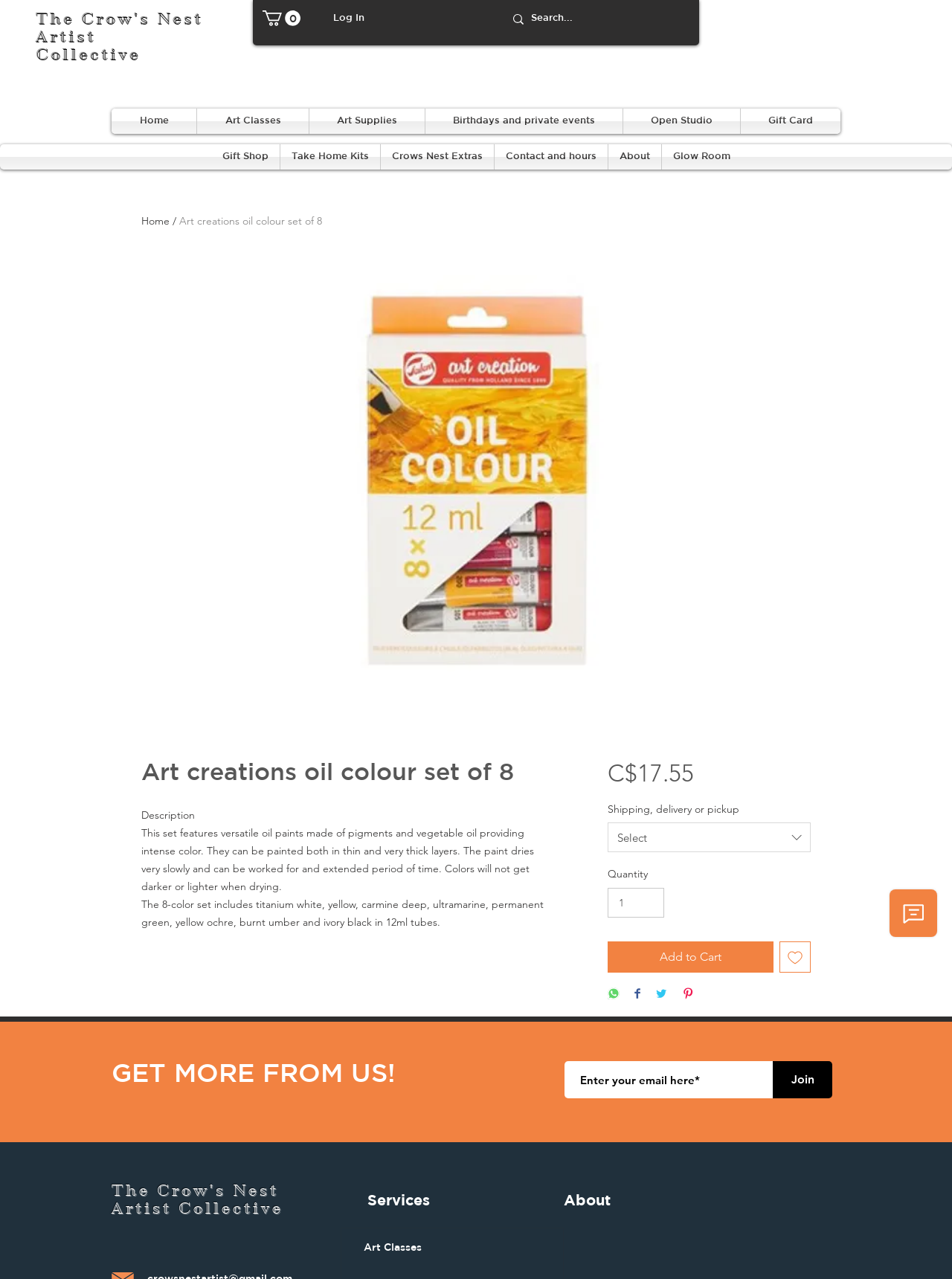Predict the bounding box for the UI component with the following description: "input value="1" aria-label="Quantity" value="1"".

[0.638, 0.694, 0.698, 0.718]